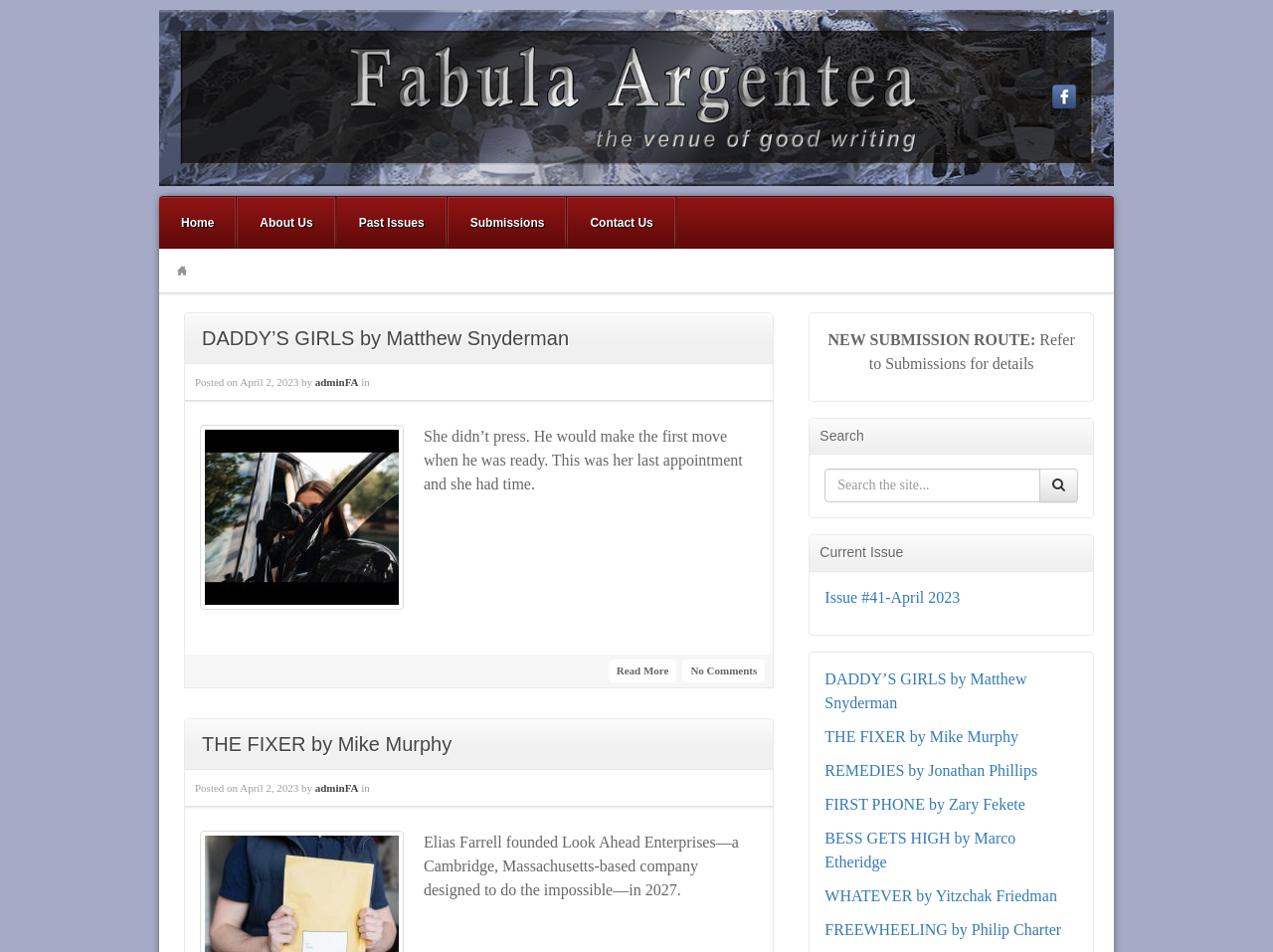Determine the bounding box coordinates of the clickable region to carry out the instruction: "Click on the Facebook link".

[0.827, 0.089, 0.845, 0.114]